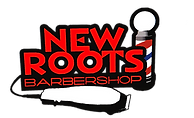What is the font style of the text in the logo?
Please provide a single word or phrase based on the screenshot.

bold